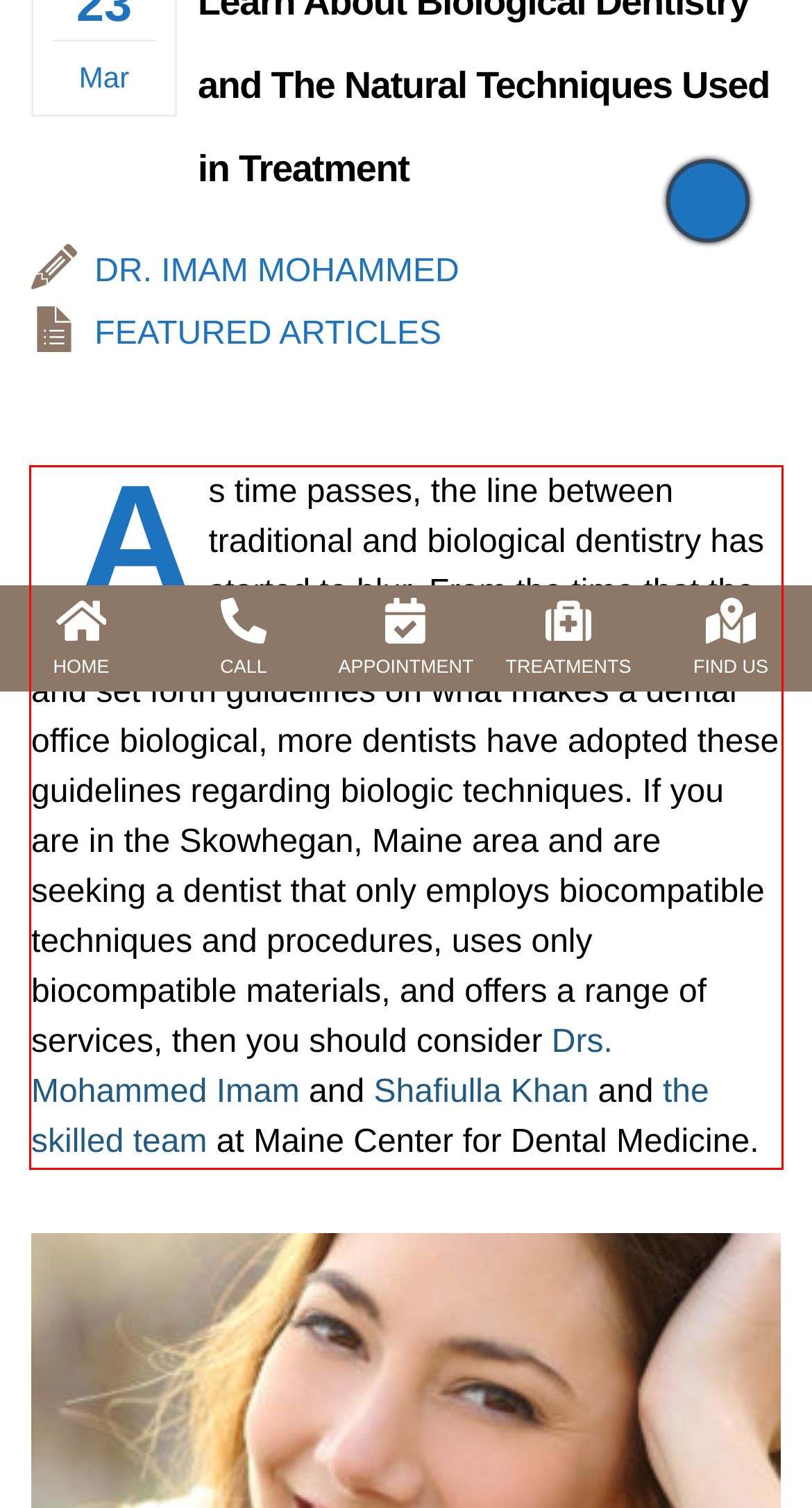Using OCR, extract the text content found within the red bounding box in the given webpage screenshot.

A s time passes, the line between traditional and biological dentistry has started to blur. From the time that the Holistic Dental Association was formed in 1978 and set forth guidelines on what makes a dental office biological, more dentists have adopted these guidelines regarding biologic techniques. If you are in the Skowhegan, Maine area and are seeking a dentist that only employs biocompatible techniques and procedures, uses only biocompatible materials, and offers a range of services, then you should consider Drs. Mohammed Imam and Shafiulla Khan and the skilled team at Maine Center for Dental Medicine.